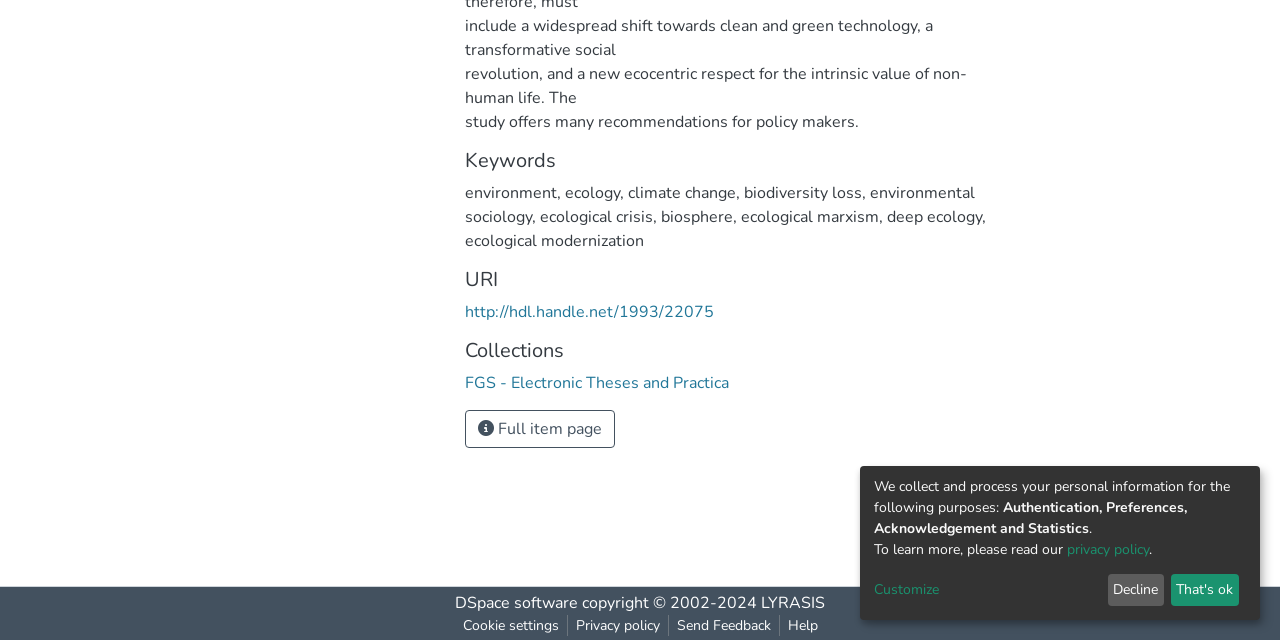Please determine the bounding box of the UI element that matches this description: Send Feedback. The coordinates should be given as (top-left x, top-left y, bottom-right x, bottom-right y), with all values between 0 and 1.

[0.522, 0.961, 0.608, 0.994]